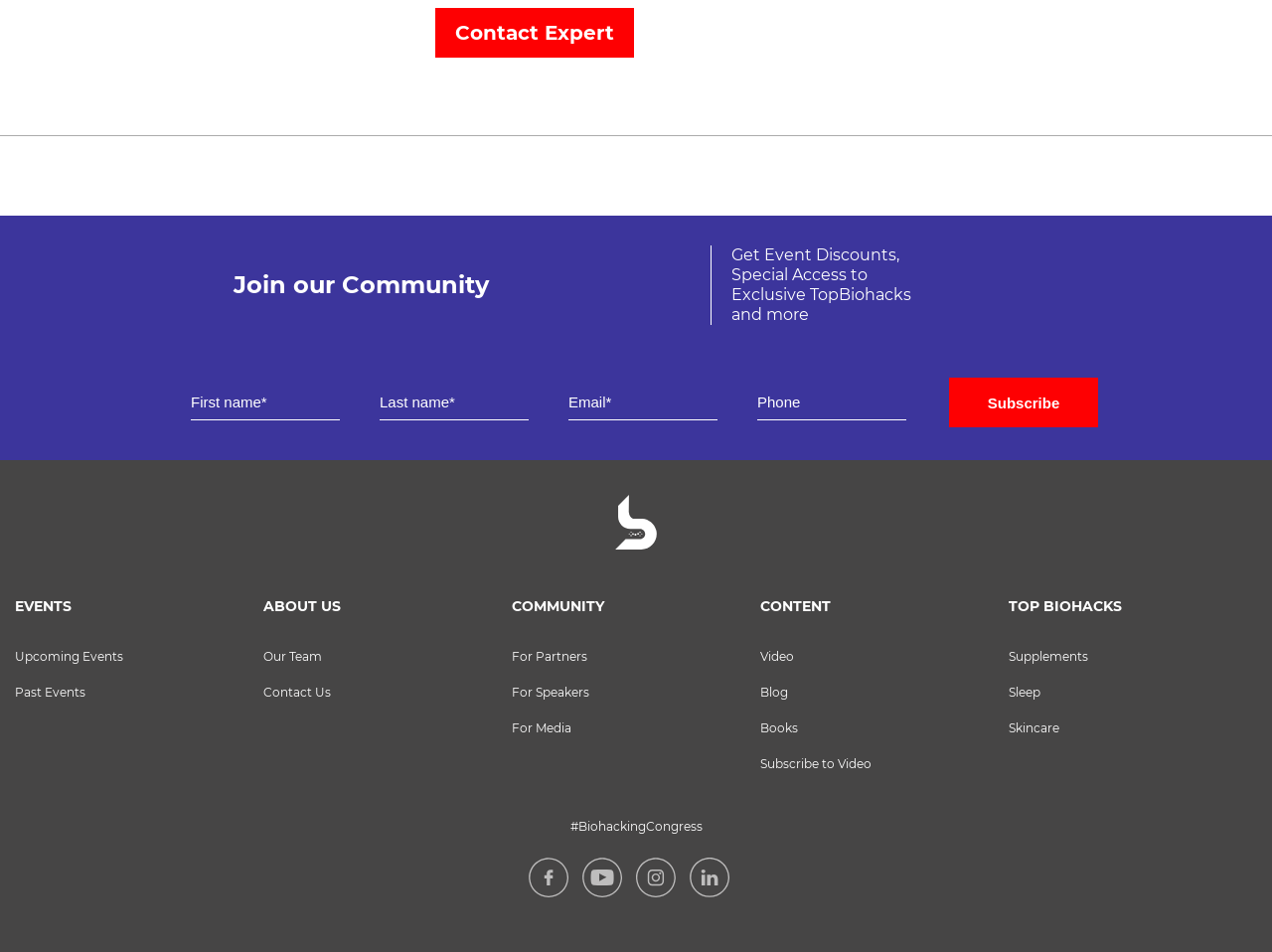Bounding box coordinates are specified in the format (top-left x, top-left y, bottom-right x, bottom-right y). All values are floating point numbers bounded between 0 and 1. Please provide the bounding box coordinate of the region this sentence describes: Subscribe to Video

[0.598, 0.794, 0.685, 0.81]